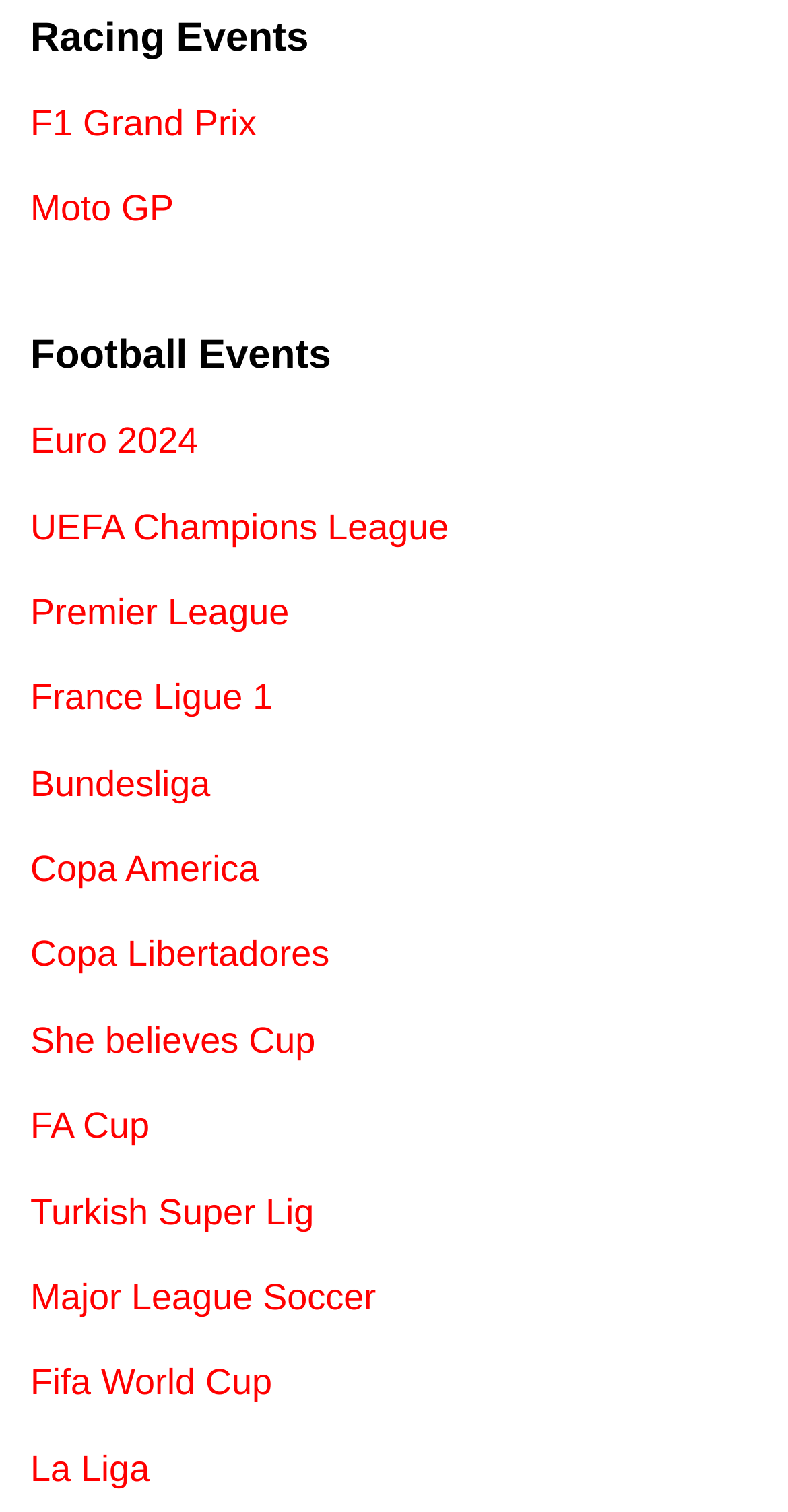What is the last football event listed?
Offer a detailed and full explanation in response to the question.

I looked at the list of links under the 'Football Events' category and found that the last one is 'La Liga', which is a Spanish football league.